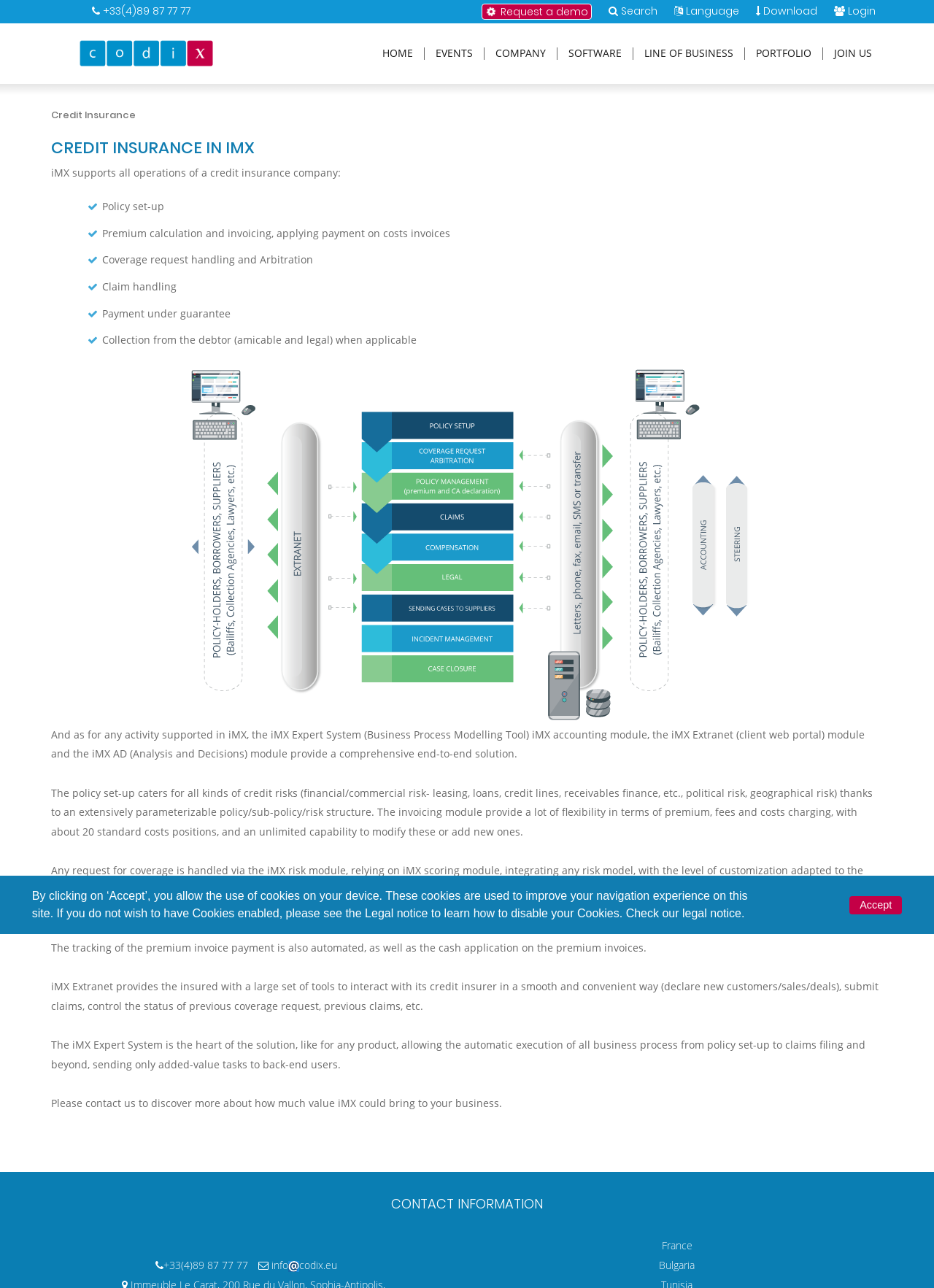Find and specify the bounding box coordinates that correspond to the clickable region for the instruction: "Download".

[0.809, 0.003, 0.875, 0.014]